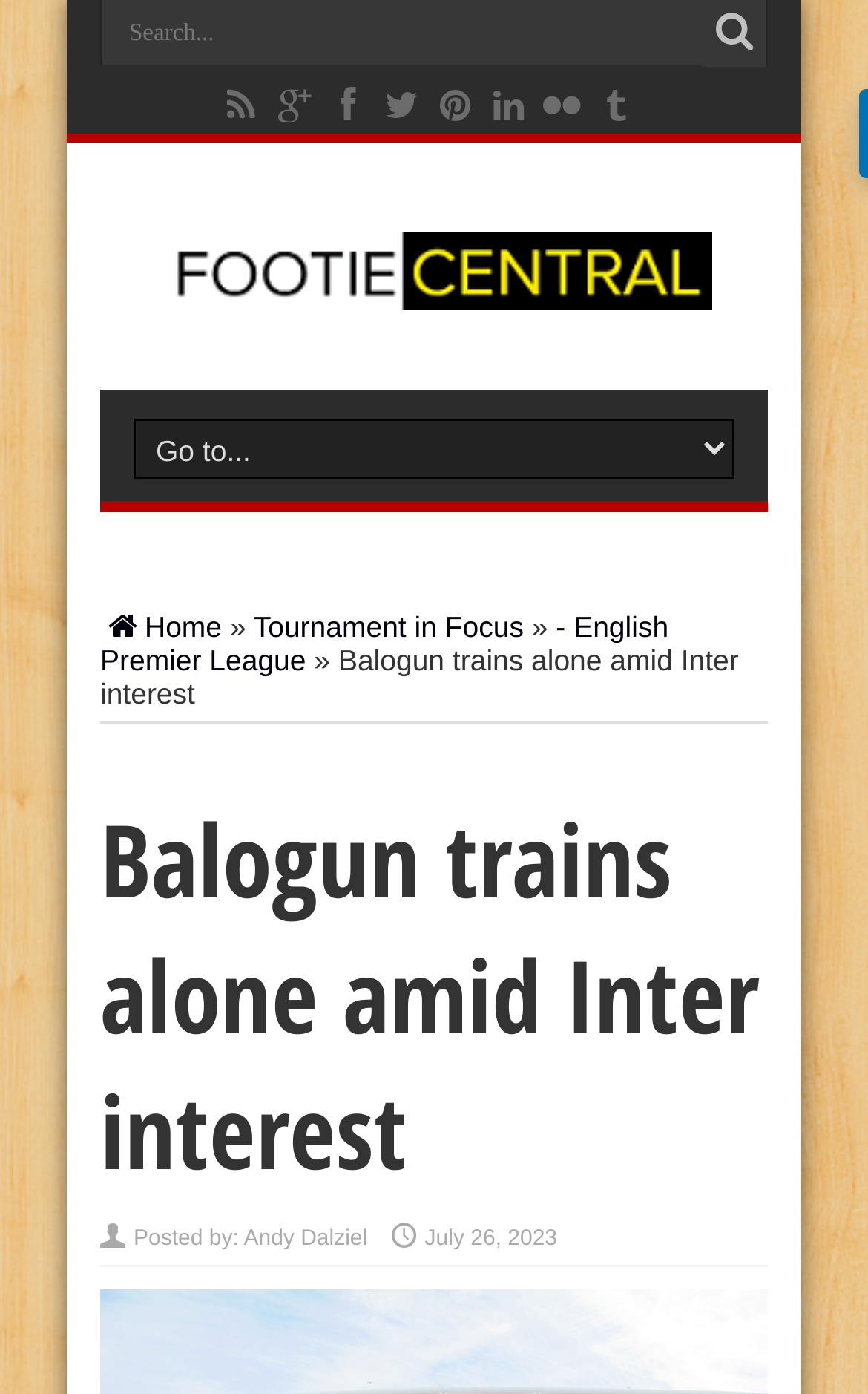What is the symbol on the button at the top right corner?
Please ensure your answer to the question is detailed and covers all necessary aspects.

I found the answer by looking at the button element with the OCR text '🔍' which is likely to be the symbol on the button at the top right corner.